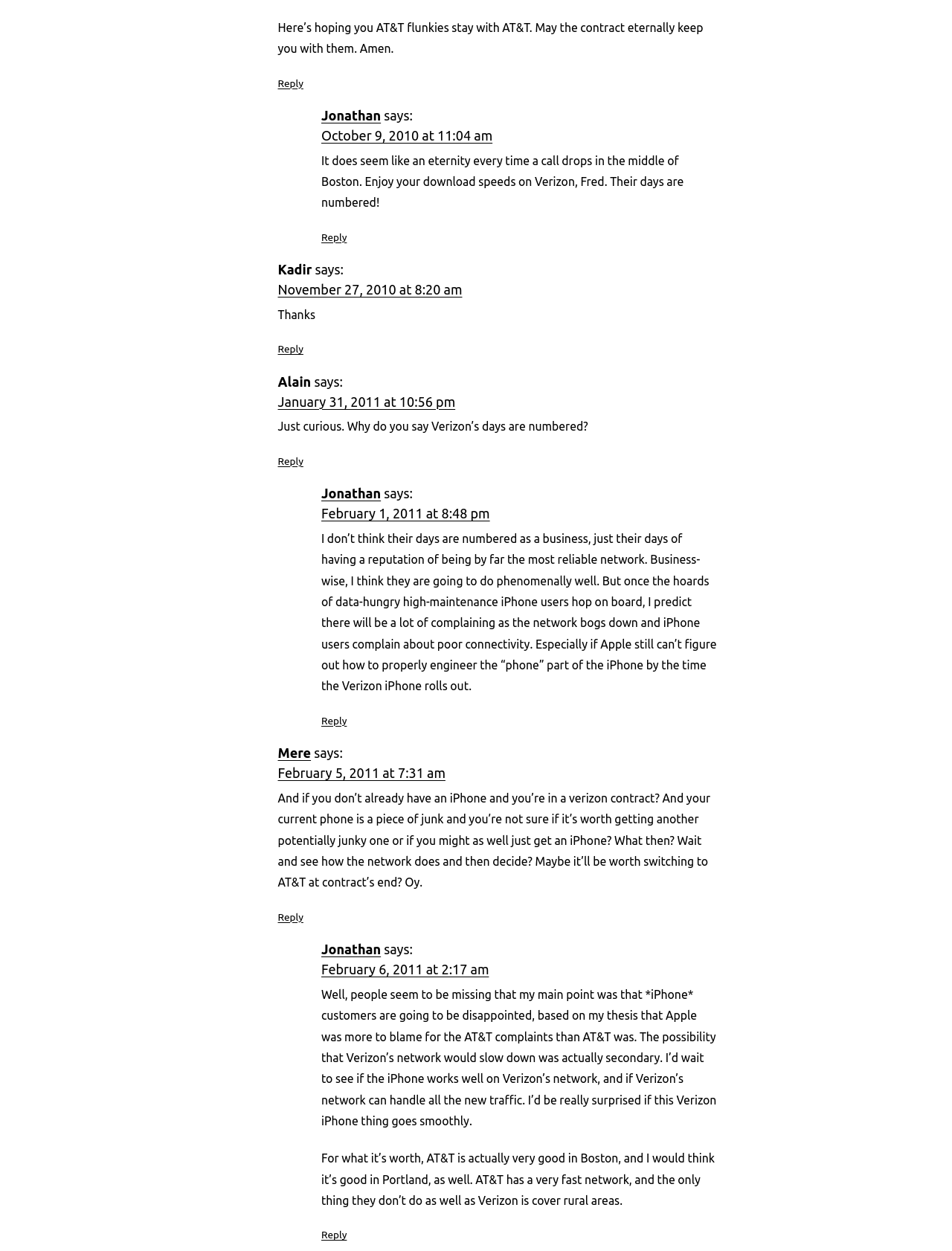What is the date of the last comment?
Using the visual information, reply with a single word or short phrase.

February 6, 2011